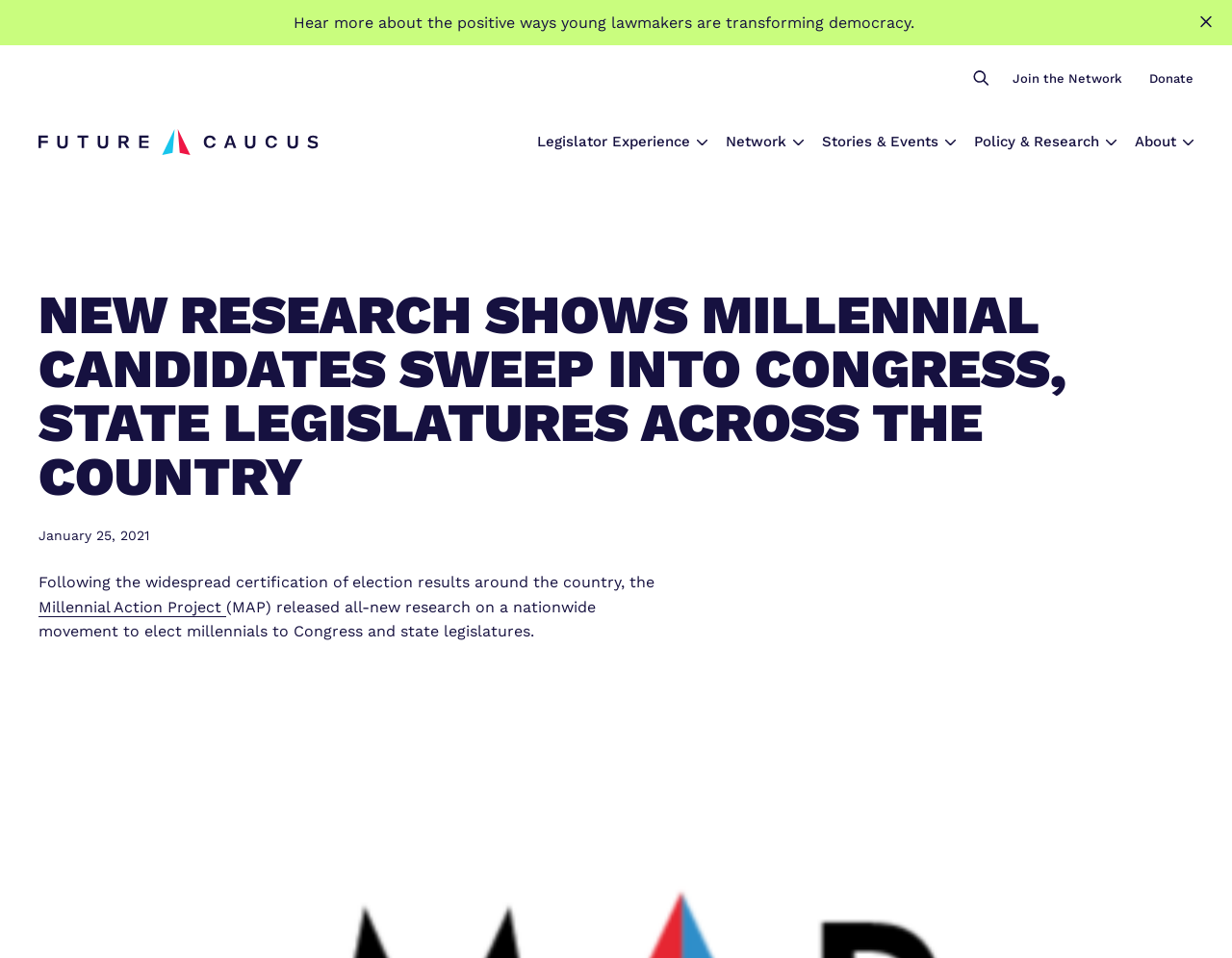Locate the bounding box coordinates of the clickable element to fulfill the following instruction: "Sign up for our newsletter". Provide the coordinates as four float numbers between 0 and 1 in the format [left, top, right, bottom].

[0.0, 0.0, 1.0, 0.047]